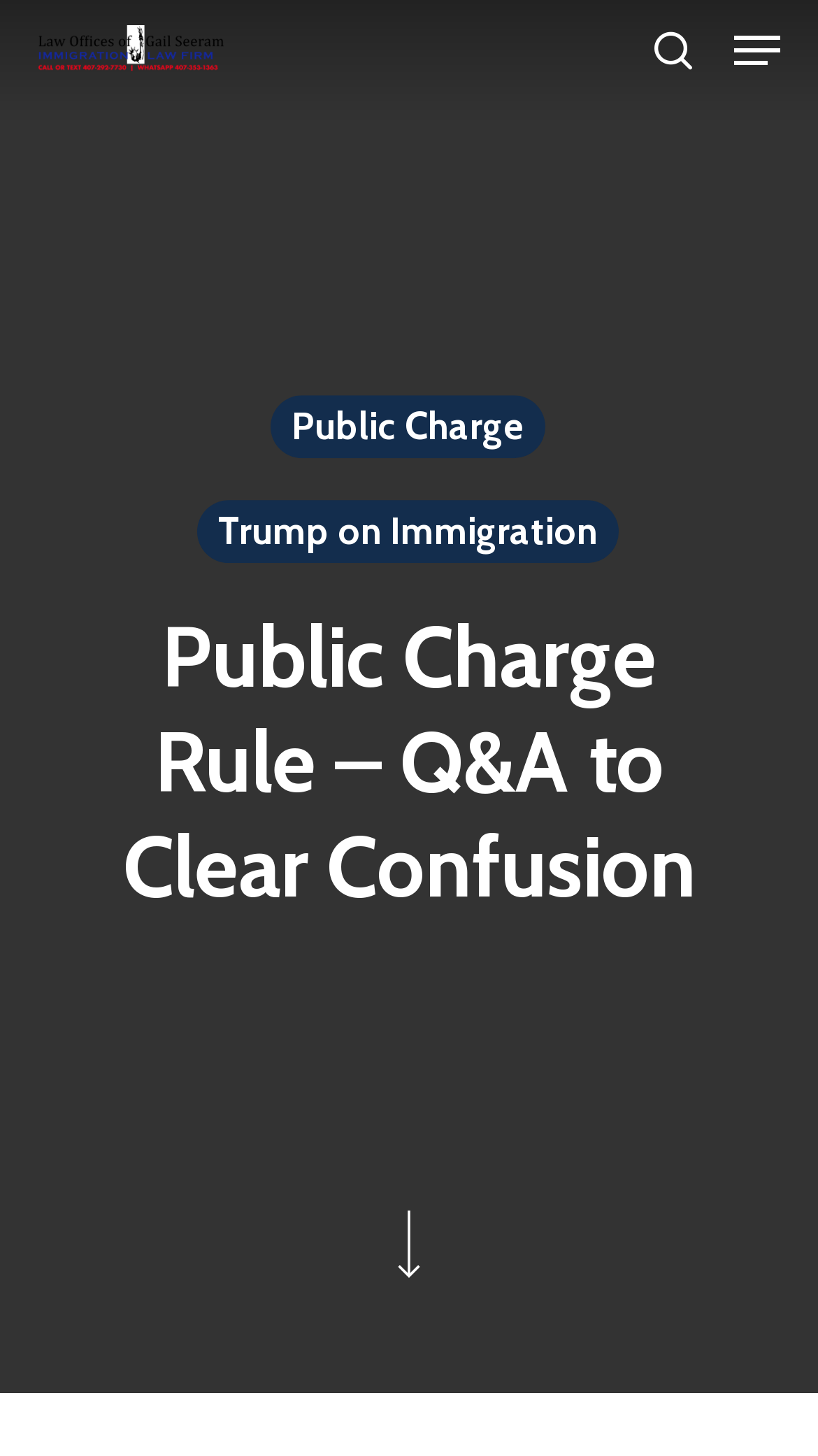What is the name of the law office?
Answer briefly with a single word or phrase based on the image.

The Law Offices of Gail Seeram